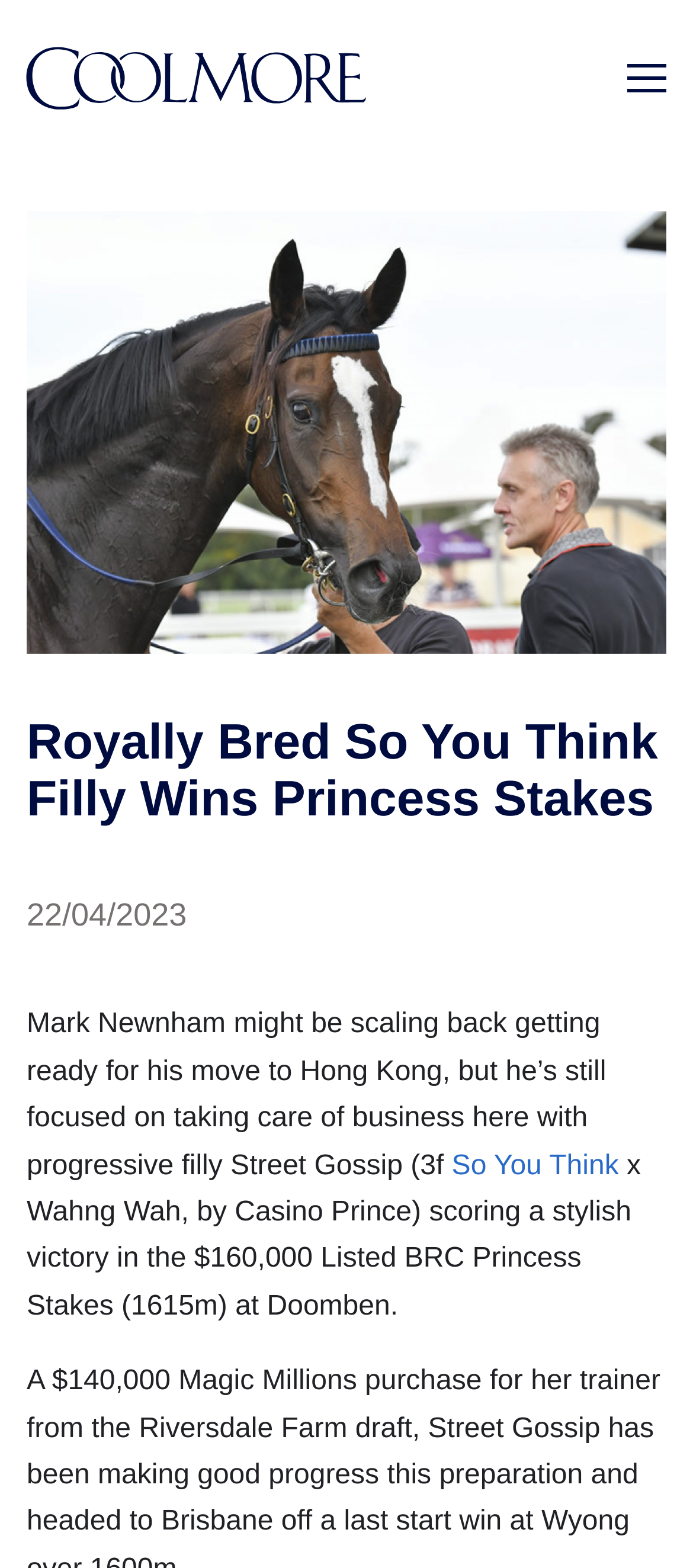Summarize the webpage with a detailed and informative caption.

The webpage features a prominent image of a horse, Street Gossip, winning the Listed Princess Stakes at Doomben, which takes up most of the top half of the page. Below the image, there is a heading that reads "Royally Bred So You Think Filly Wins Princess Stakes". 

To the top left of the image, there is a link to the Coolmore homepage, accompanied by a small image. On the top right, there is a link to the Main Menu. 

Below the heading, there is a date "22/04/2023" and a paragraph of text that discusses Mark Newnham's focus on his business despite his upcoming move to Hong Kong, specifically mentioning his progressive filly Street Gossip. The text also includes a link to "So You Think" and provides more details about Street Gossip's victory in the Listed BRC Princess Stakes.